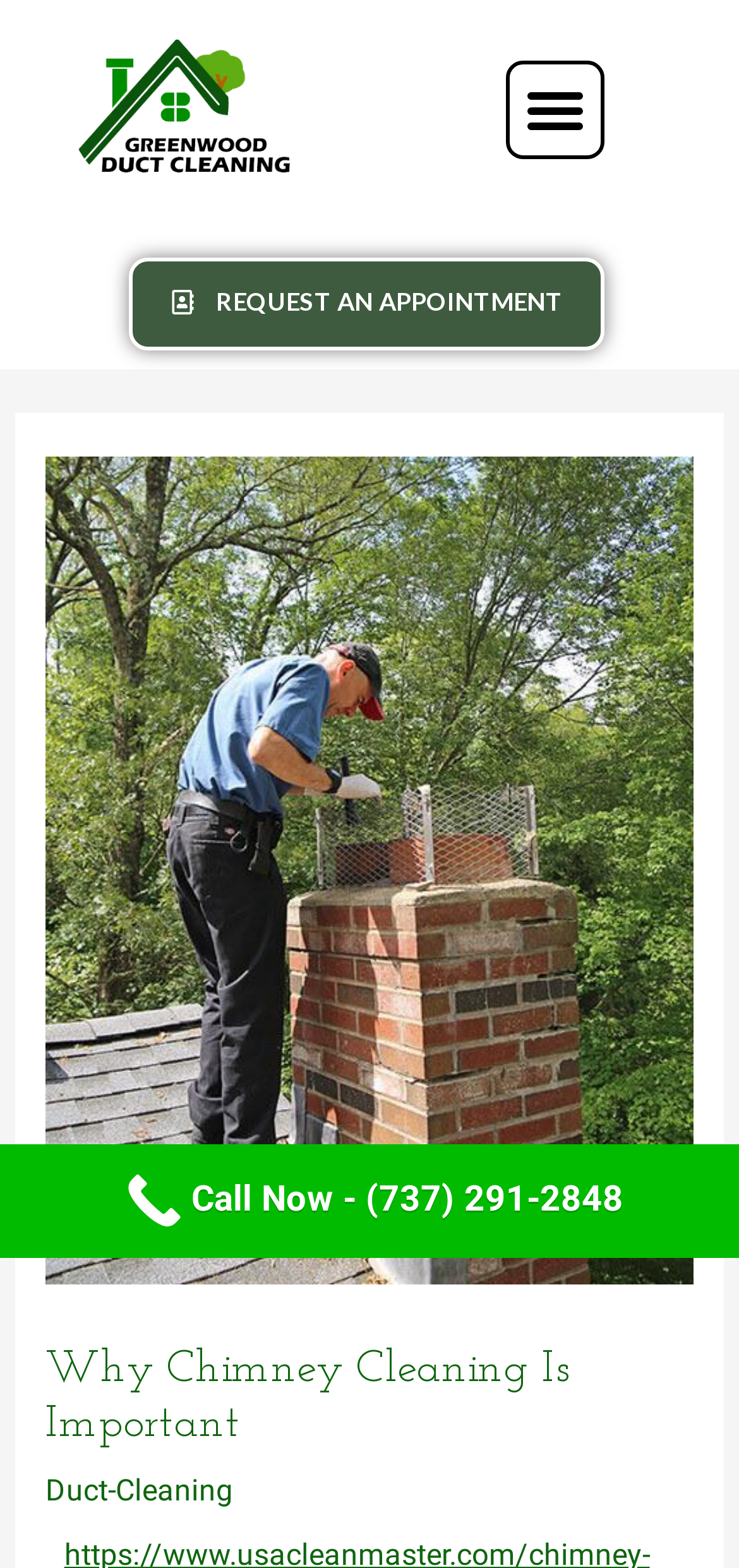What is the company name?
Respond with a short answer, either a single word or a phrase, based on the image.

Greenwood Duct Cleaning